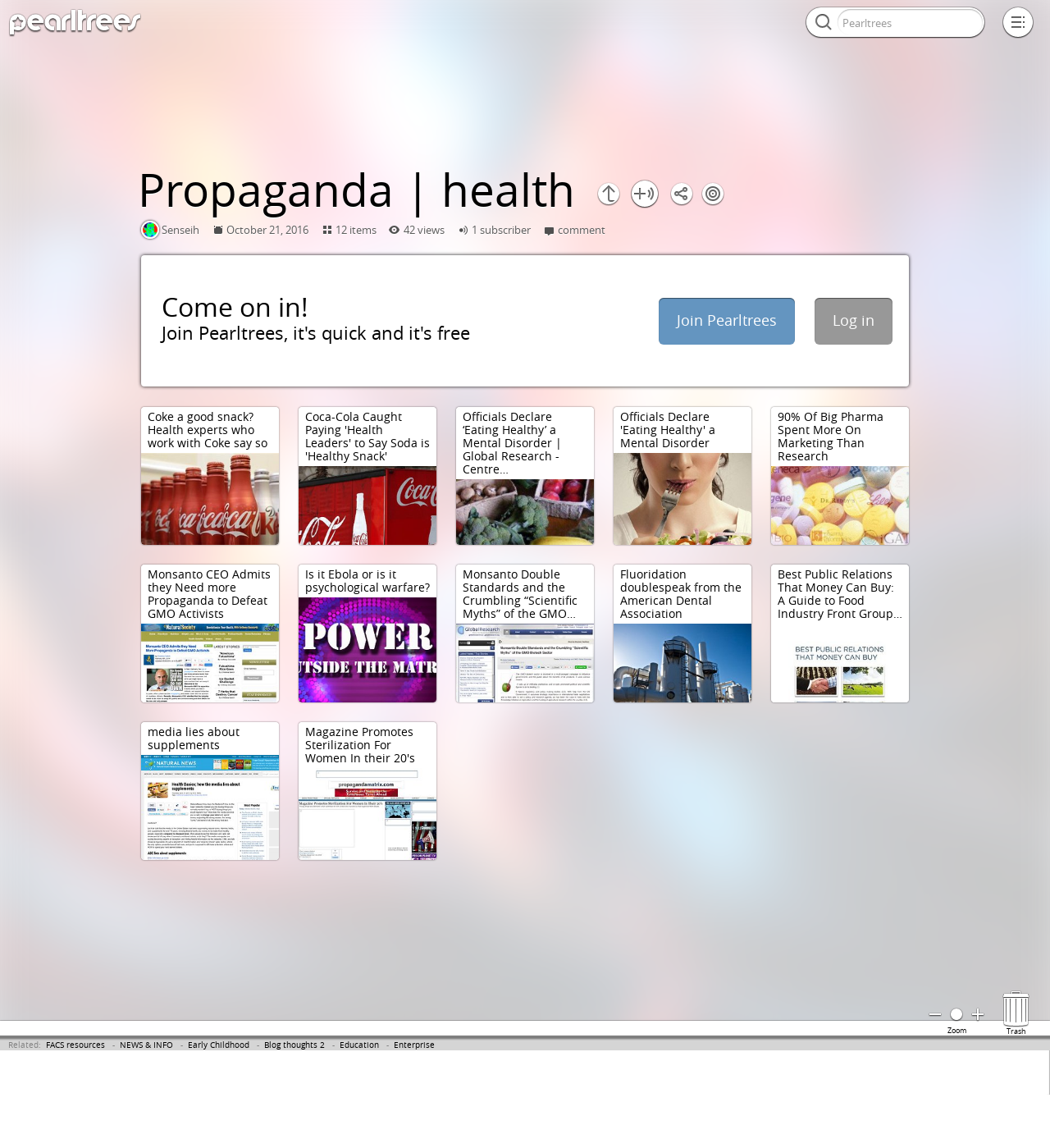Bounding box coordinates are to be given in the format (top-left x, top-left y, bottom-right x, bottom-right y). All values must be floating point numbers between 0 and 1. Provide the bounding box coordinate for the UI element described as: NEWS & INFO

[0.114, 0.906, 0.165, 0.915]